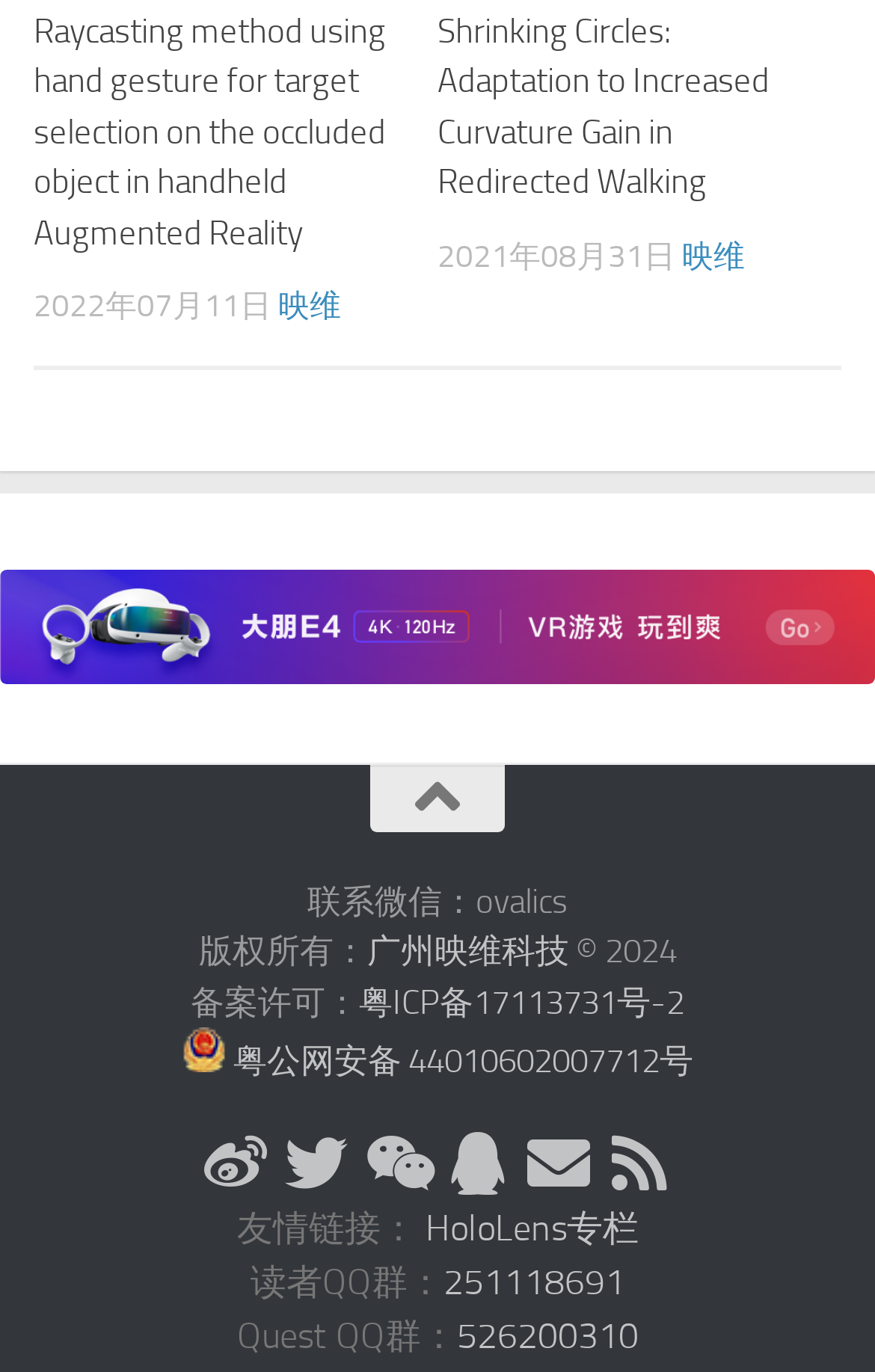Please find the bounding box coordinates (top-left x, top-left y, bottom-right x, bottom-right y) in the screenshot for the UI element described as follows: aria-label="QQ交流群" title="QQ交流群"

[0.51, 0.825, 0.582, 0.871]